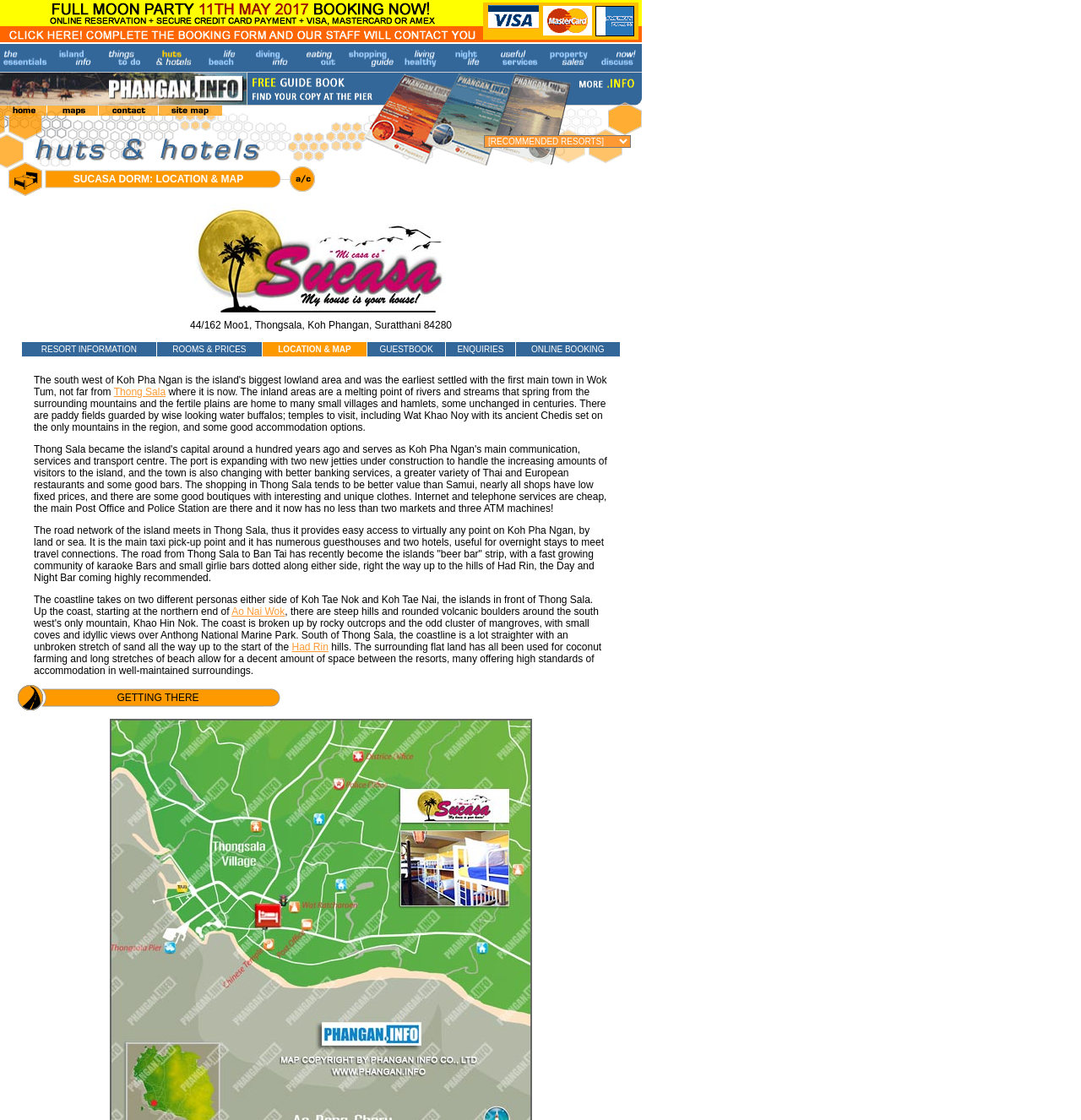Use the details in the image to answer the question thoroughly: 
What is the purpose of the images on the webpage?

The images are likely used to visually represent various aspects of the island, such as its beaches, towns, and activities, to help users better understand and plan their trip.